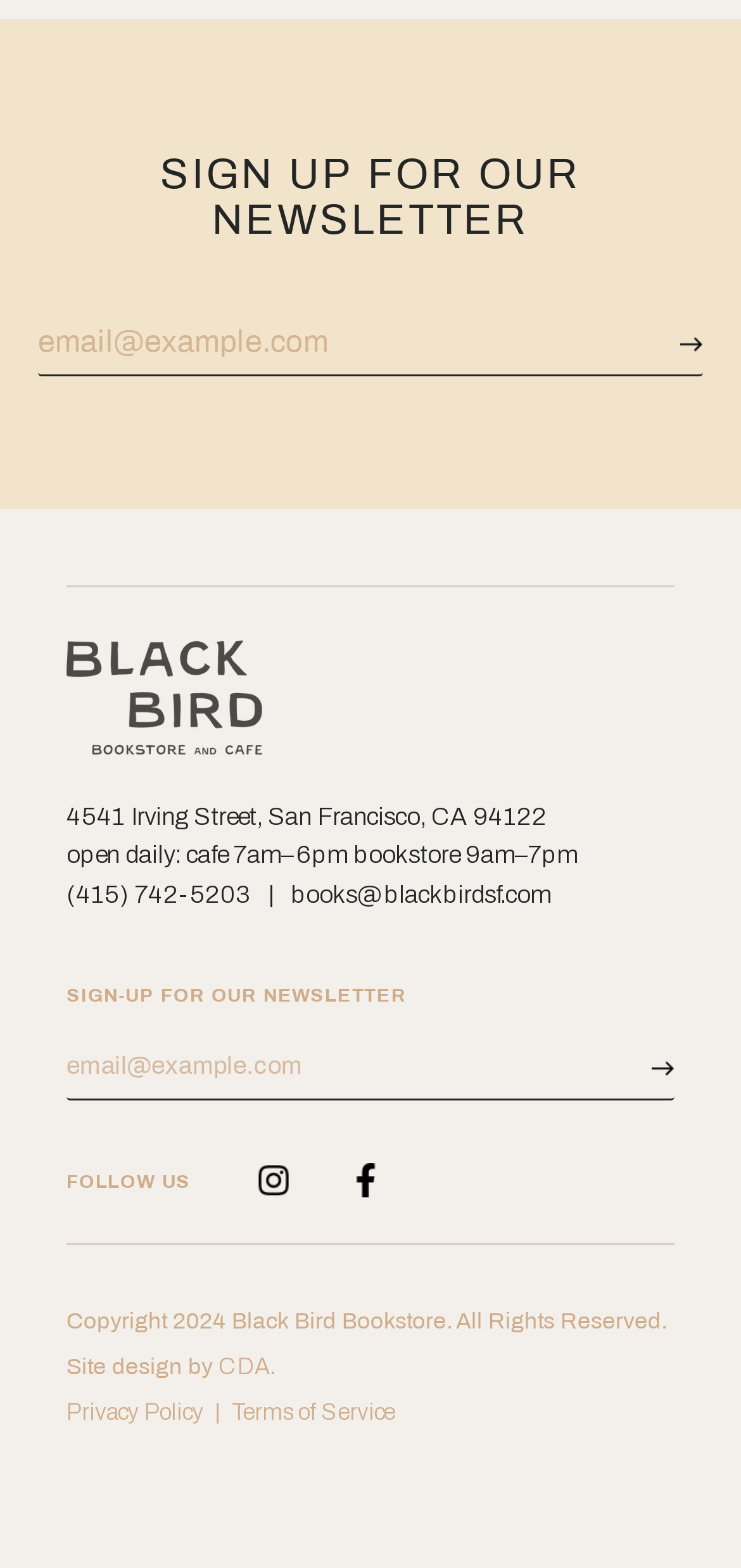Identify the coordinates of the bounding box for the element that must be clicked to accomplish the instruction: "Enter email address".

[0.051, 0.188, 0.949, 0.24]